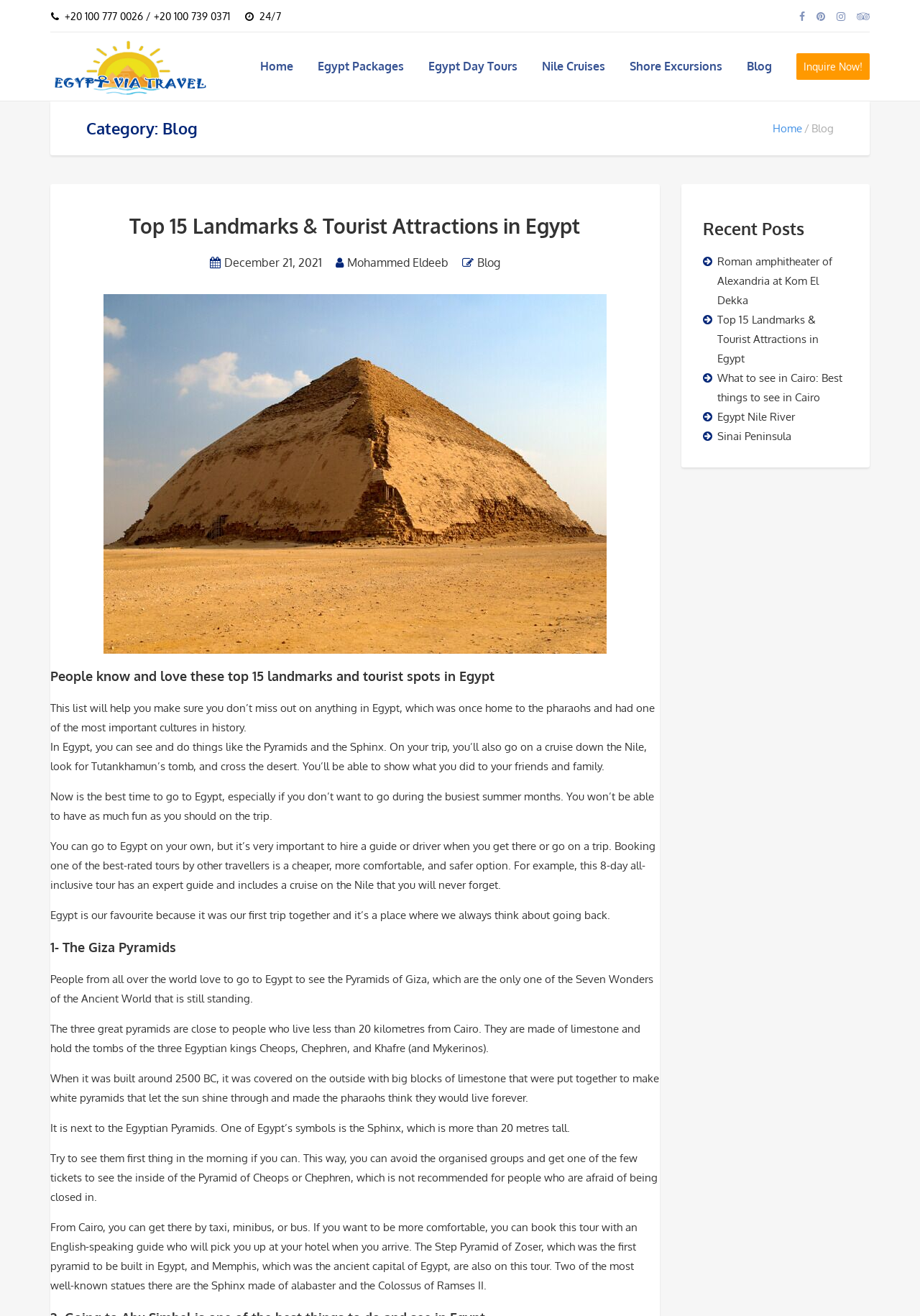Identify the bounding box coordinates of the clickable region to carry out the given instruction: "Visit Egypt Via Travel homepage".

[0.055, 0.025, 0.227, 0.077]